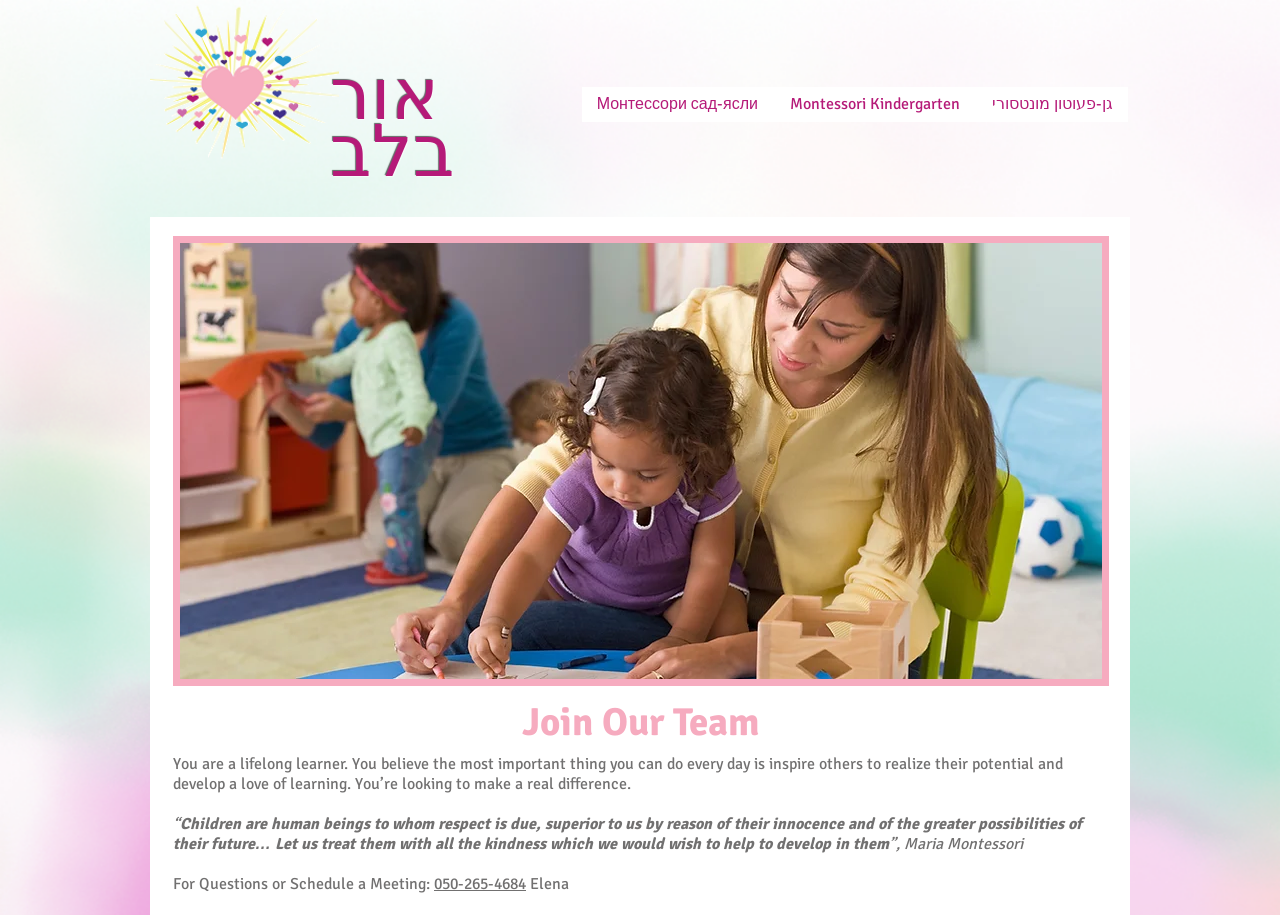Determine the bounding box coordinates of the UI element described below. Use the format (top-left x, top-left y, bottom-right x, bottom-right y) with floating point numbers between 0 and 1: Markets

None